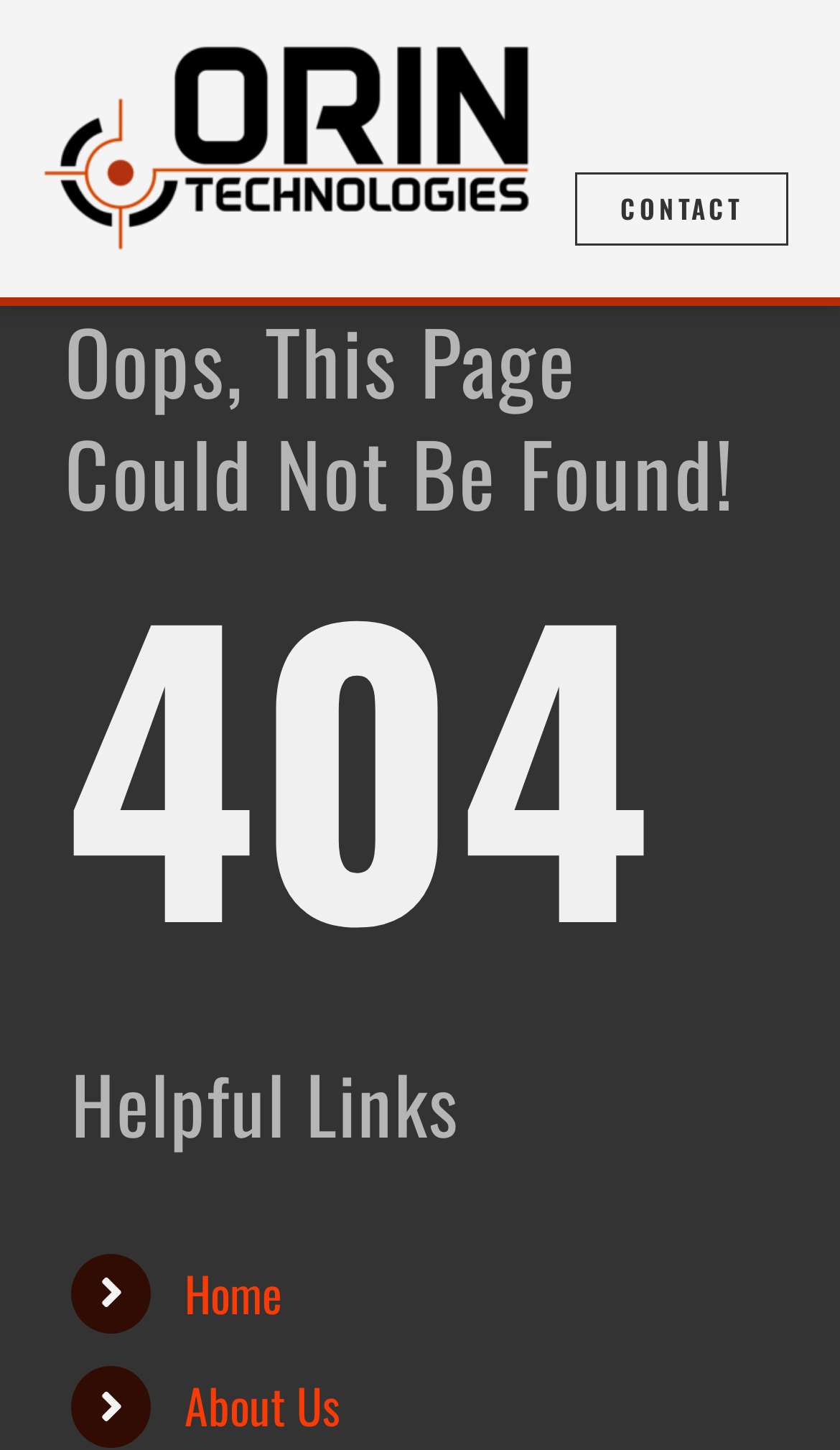Answer the question using only a single word or phrase: 
What is the main menu of the website?

Home, About Us, Products, Services, Case Studies